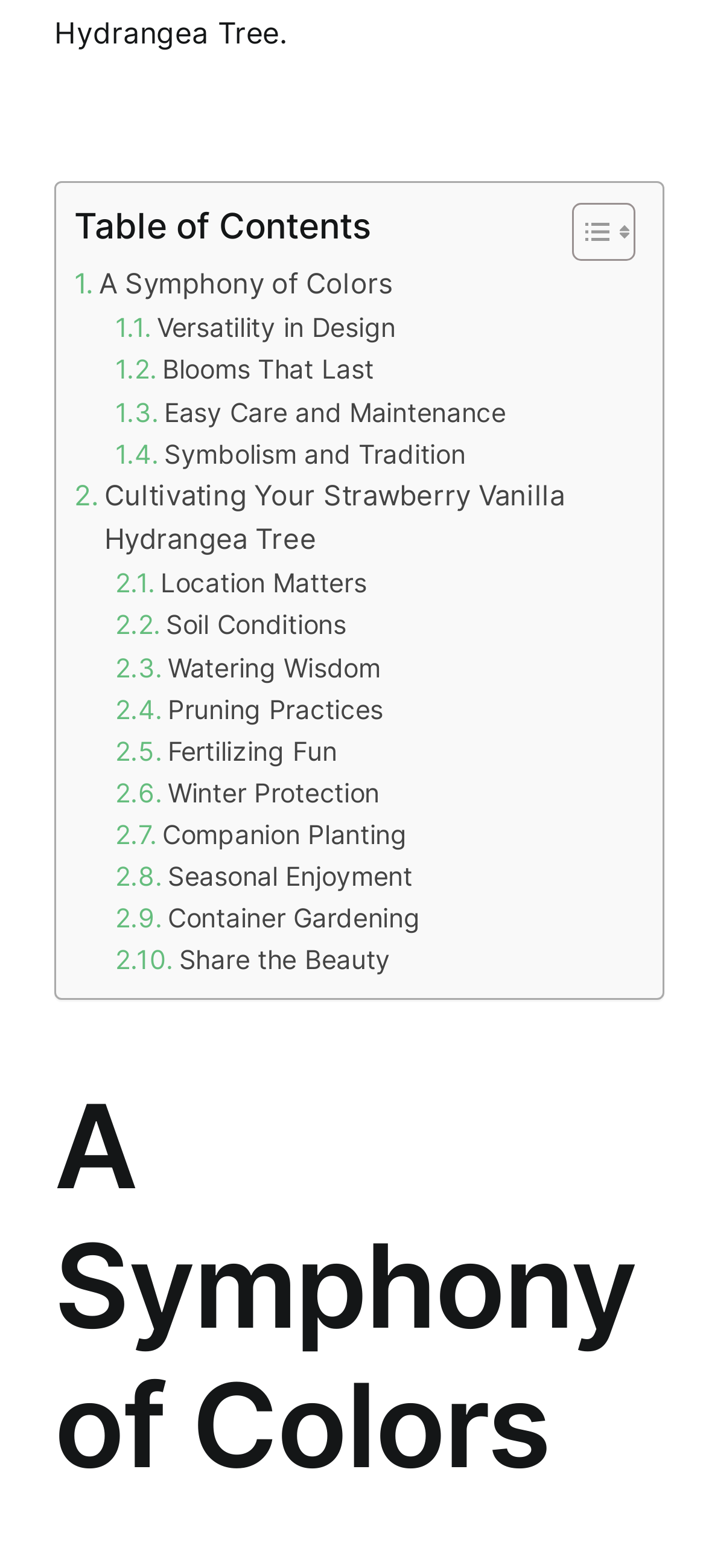Pinpoint the bounding box coordinates of the clickable element needed to complete the instruction: "Toggle Table of Content". The coordinates should be provided as four float numbers between 0 and 1: [left, top, right, bottom].

[0.773, 0.128, 0.888, 0.168]